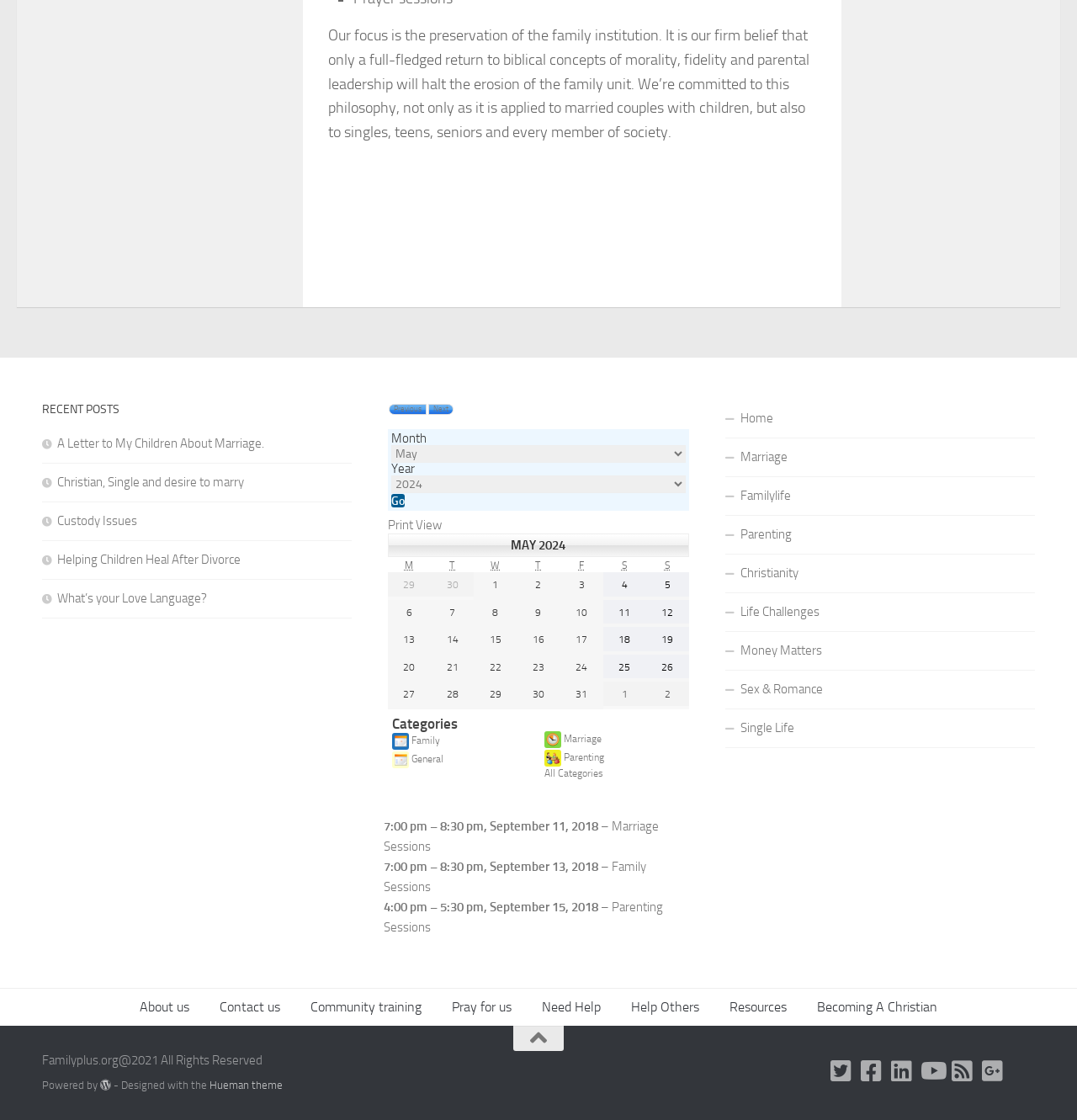Use a single word or phrase to answer the question: What time is the Marriage Sessions event?

7:00 pm